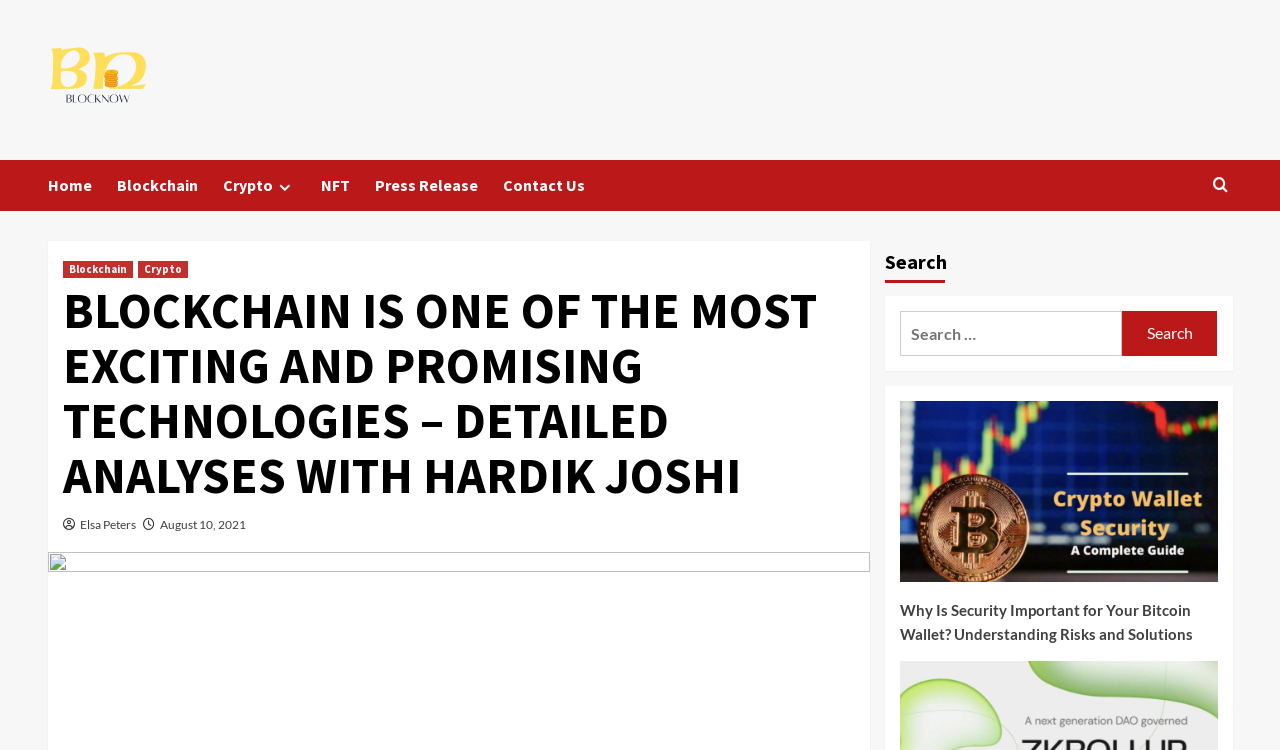Using the element description Blockchain, predict the bounding box coordinates for the UI element. Provide the coordinates in (top-left x, top-left y, bottom-right x, bottom-right y) format with values ranging from 0 to 1.

[0.091, 0.213, 0.174, 0.28]